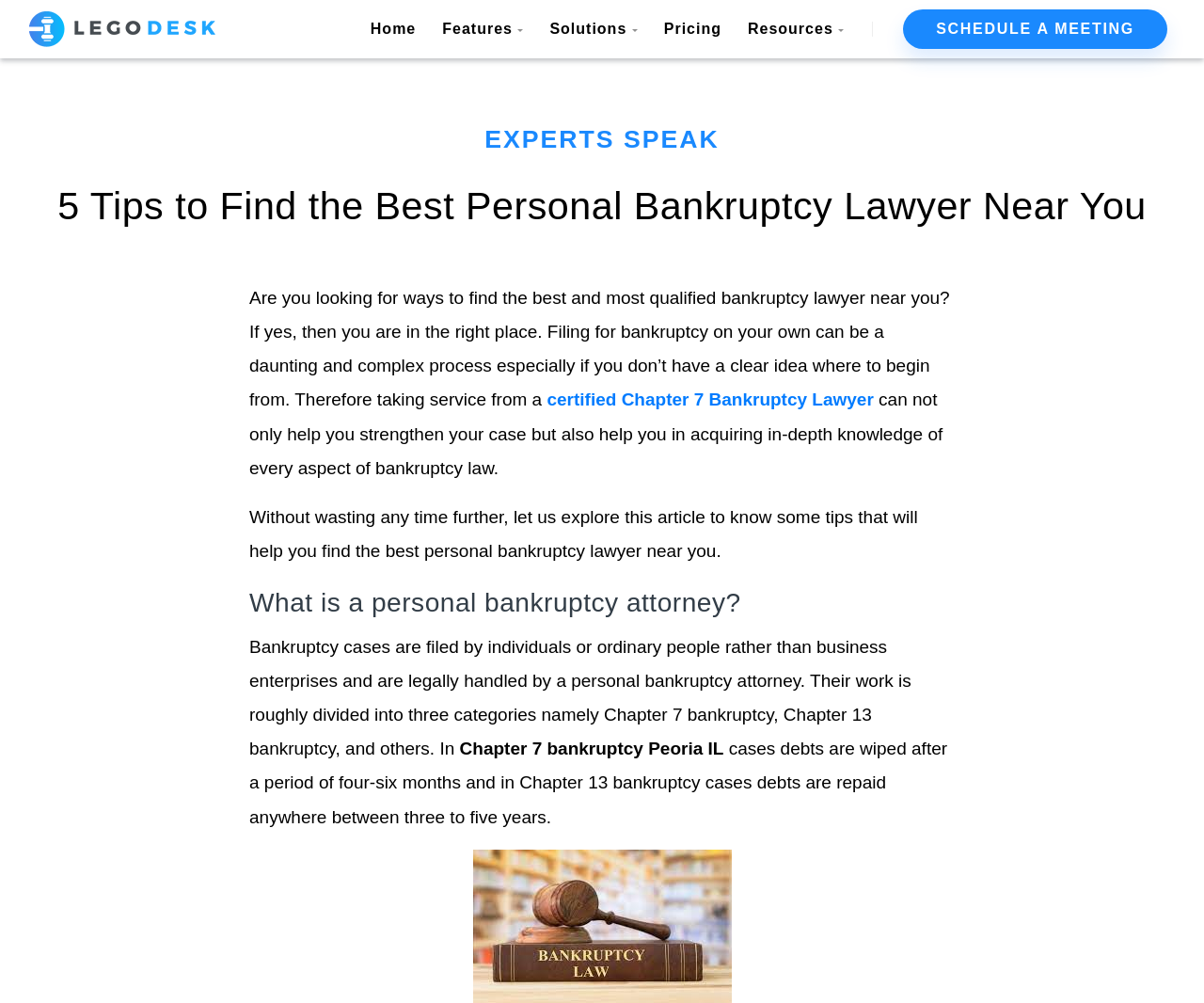Provide the bounding box coordinates of the area you need to click to execute the following instruction: "Search for something".

None